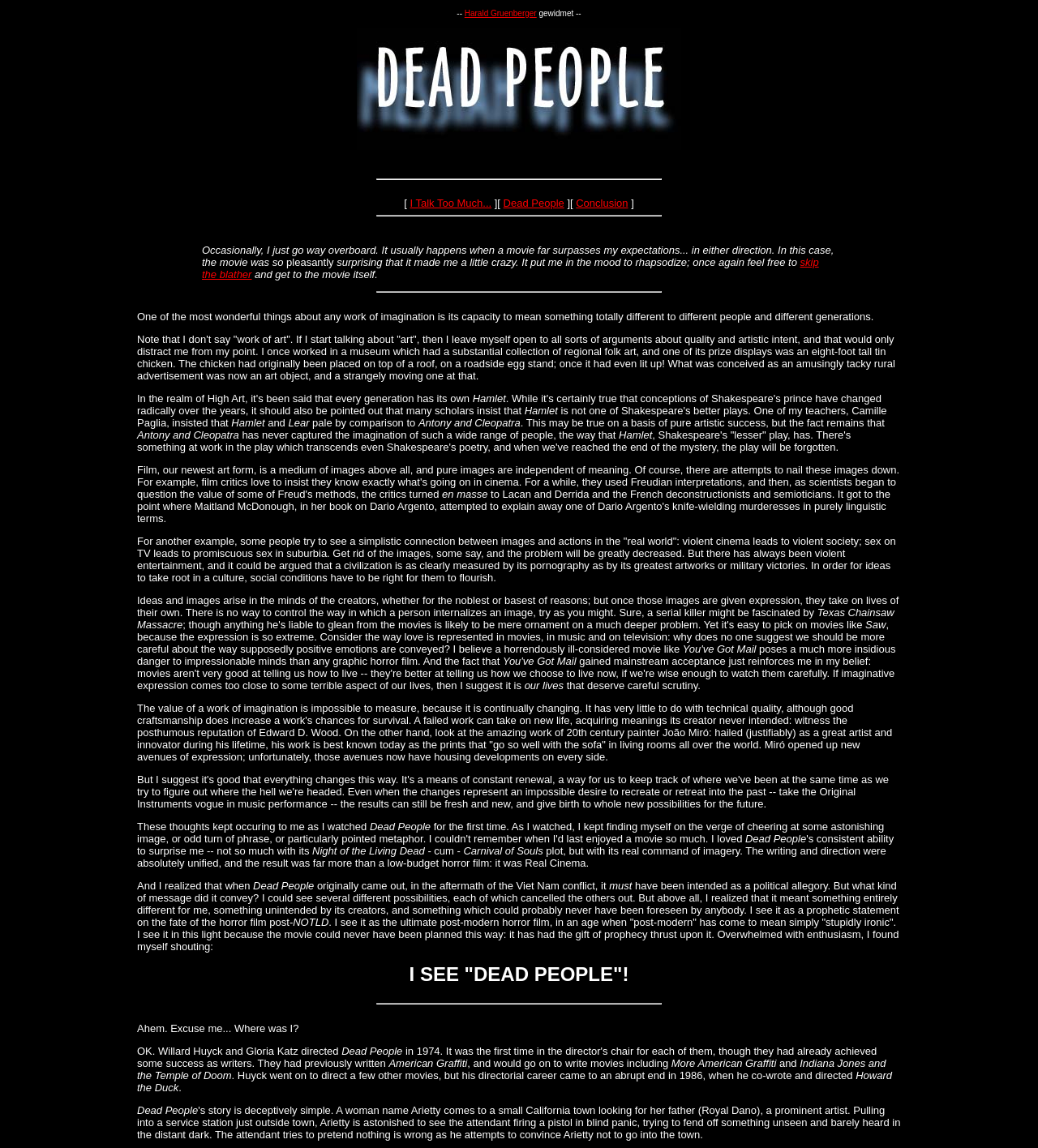What is the name of the movie mentioned after 'Hamlet'?
Based on the visual, give a brief answer using one word or a short phrase.

Lear